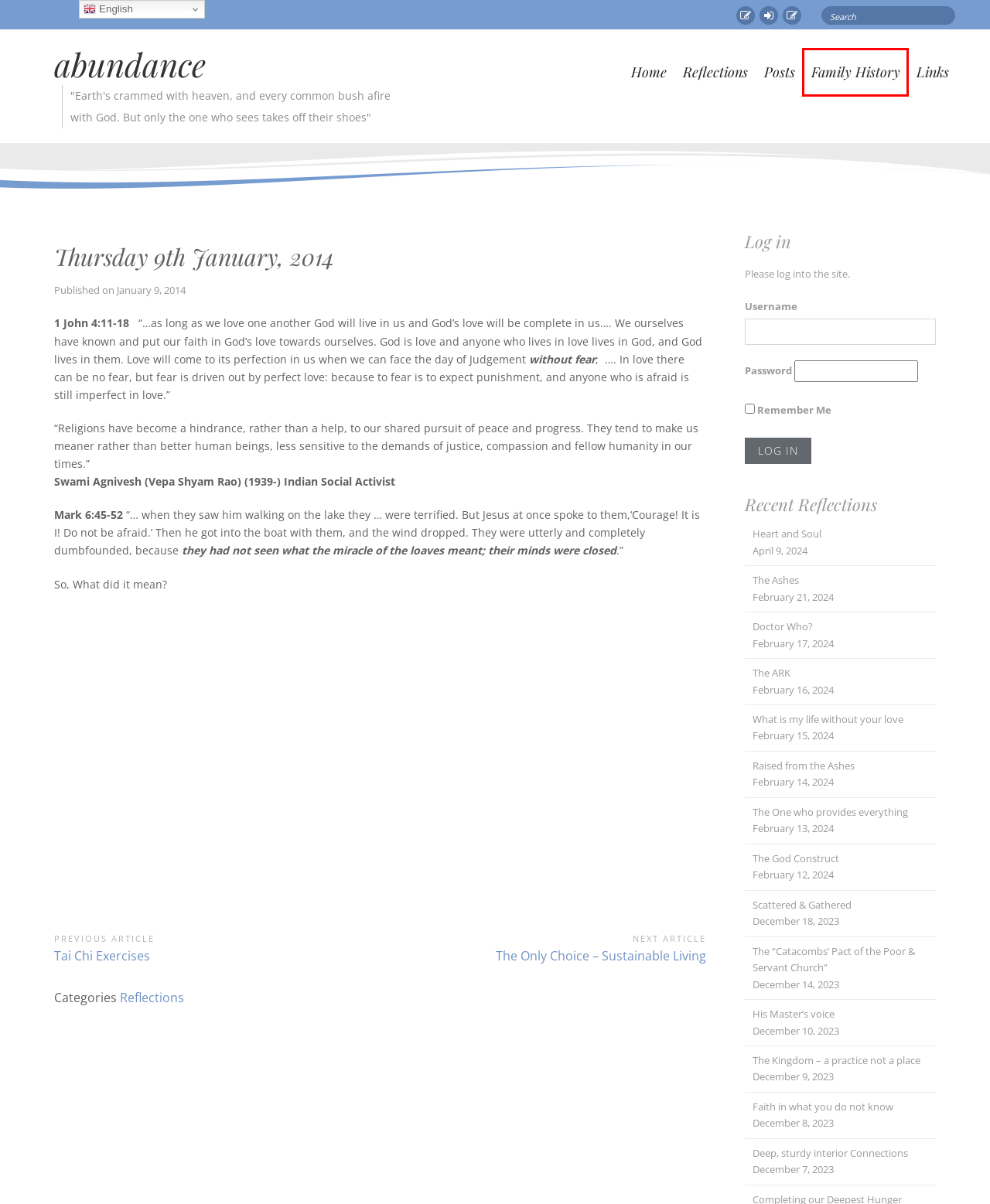You are provided with a screenshot of a webpage highlighting a UI element with a red bounding box. Choose the most suitable webpage description that matches the new page after clicking the element in the bounding box. Here are the candidates:
A. Faith in what you do not know – abundance
B. The “Catacombs’ Pact of the Poor & Servant Church” – abundance
C. Links – abundance
D. Raised from the Ashes – abundance
E. Reflections – abundance
F. His Master’s voice – abundance
G. Family History – abundance
H. My Account – abundance

G